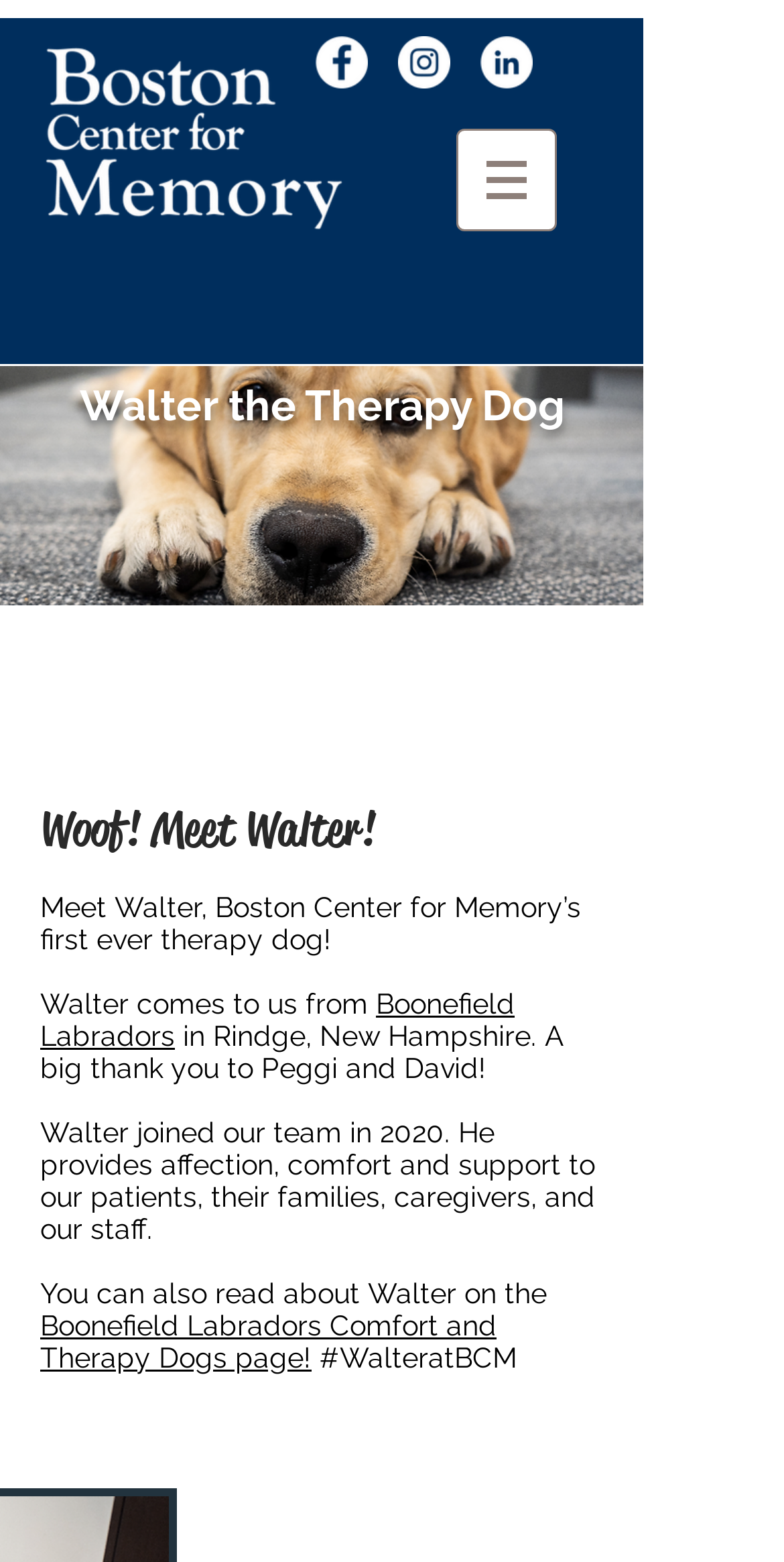What is the name of the therapy dog?
Please use the image to provide a one-word or short phrase answer.

Walter